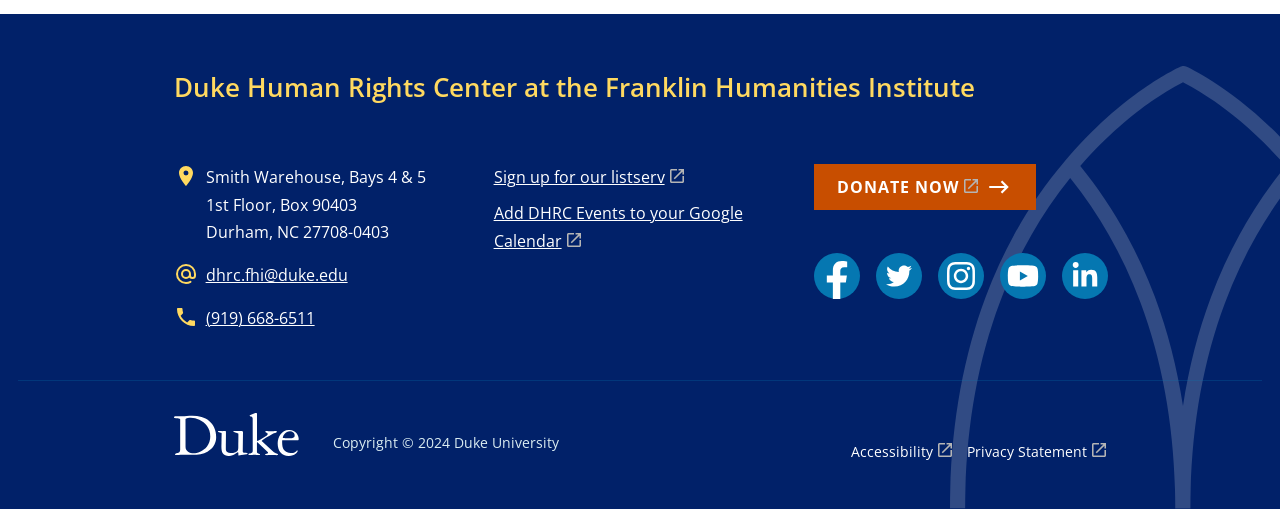What is the name of the center?
Observe the image and answer the question with a one-word or short phrase response.

Duke Human Rights Center